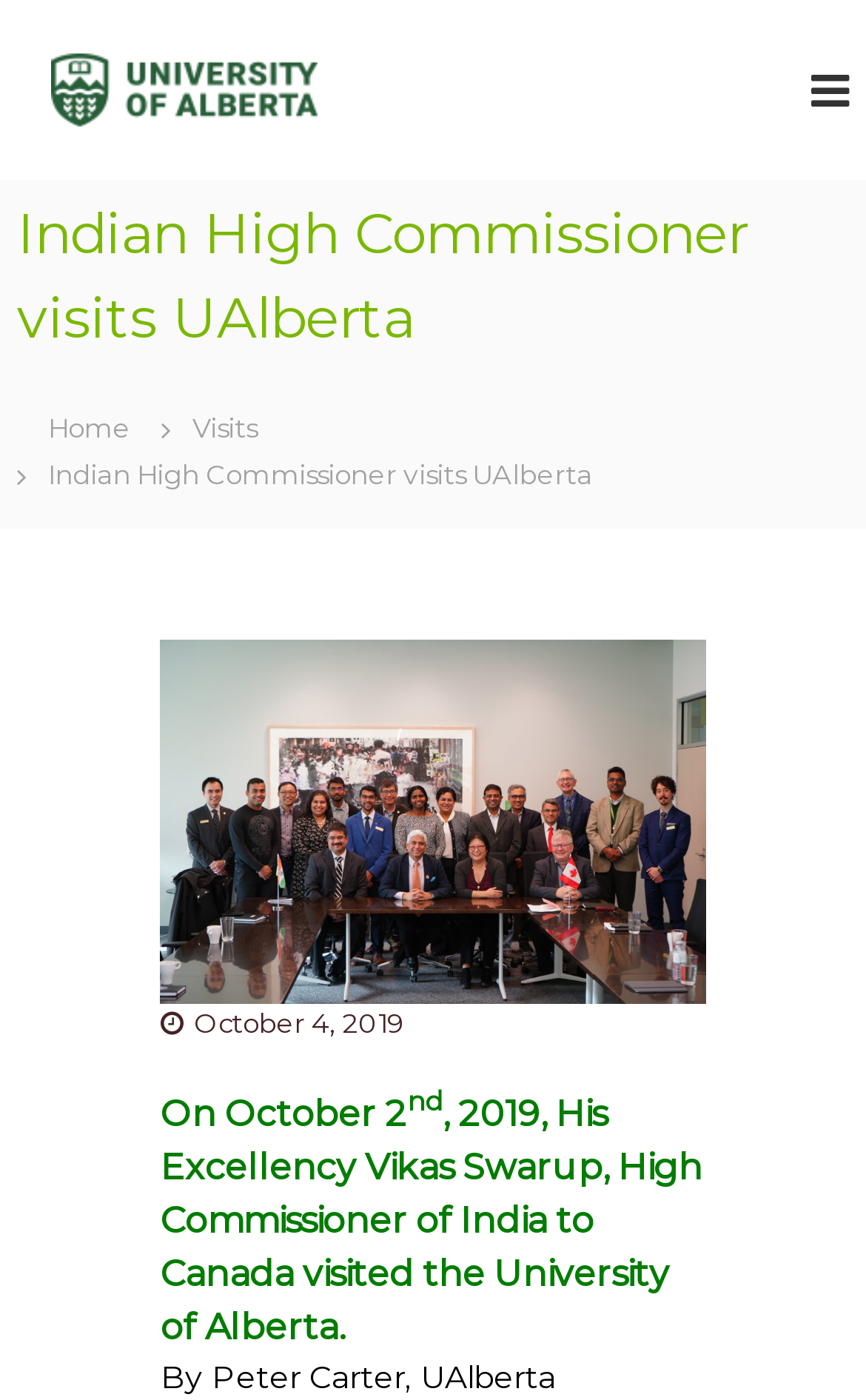How many links are present in the top section?
Based on the screenshot, answer the question with a single word or phrase.

3